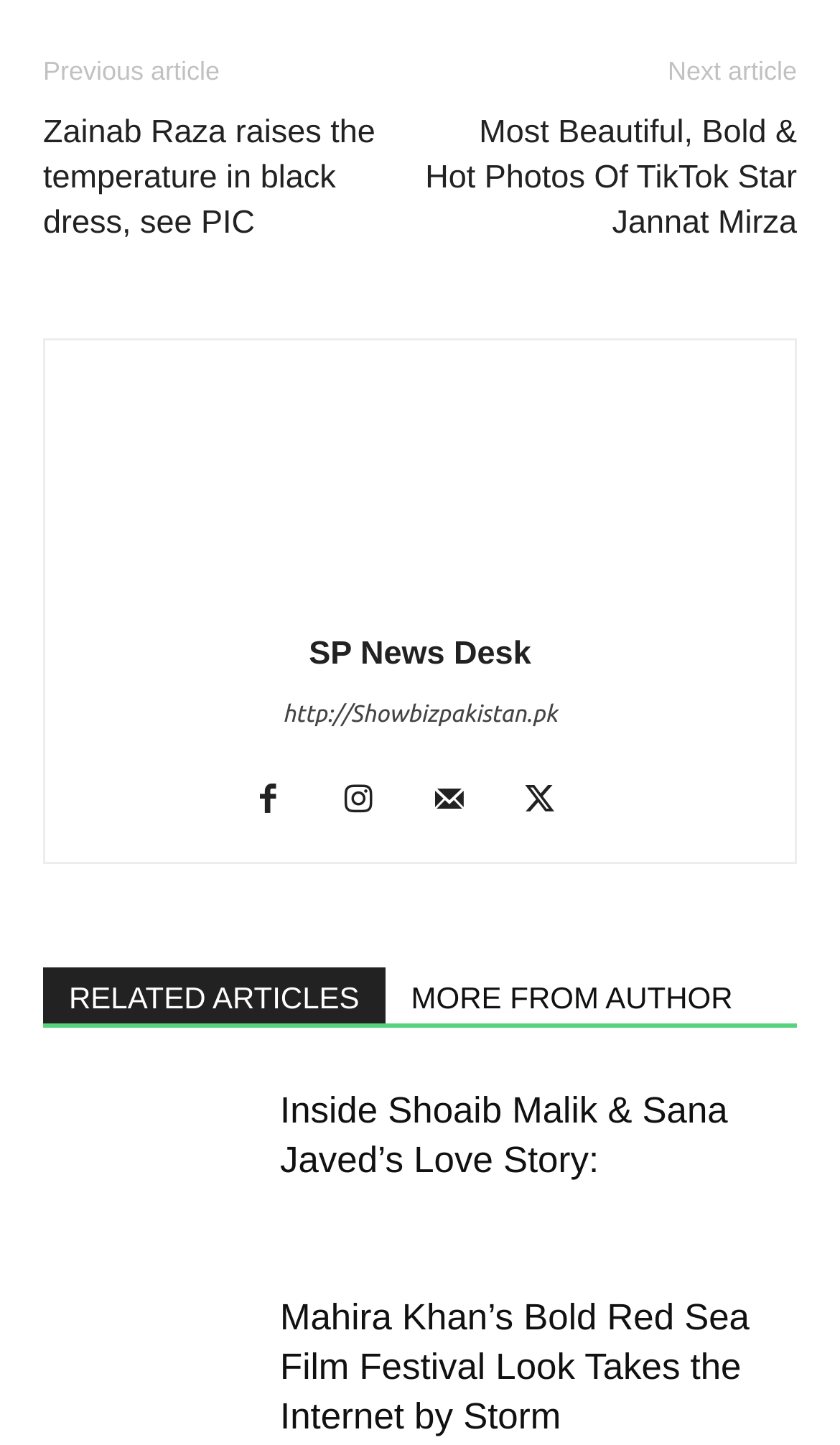Identify the bounding box coordinates necessary to click and complete the given instruction: "View the article about Zainab Raza".

[0.051, 0.076, 0.5, 0.17]